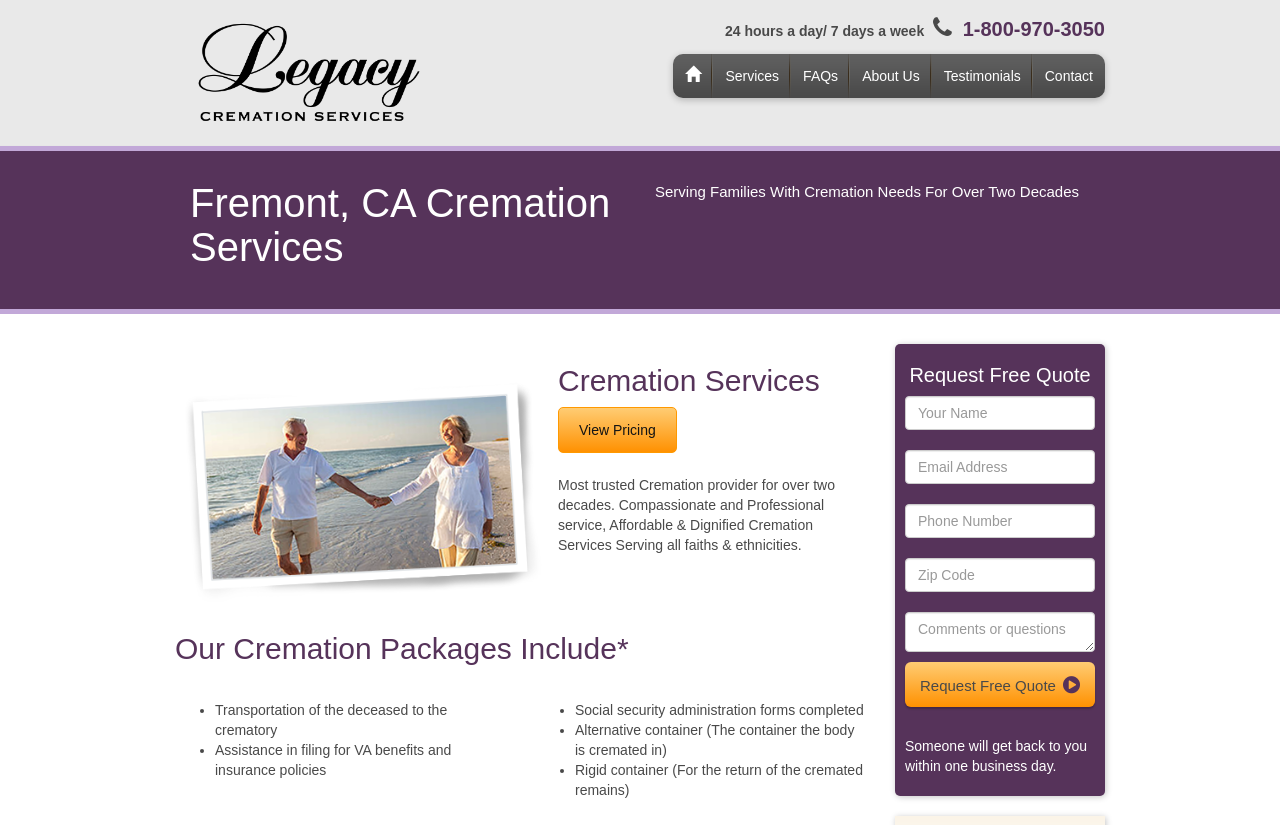Using the information in the image, give a detailed answer to the following question: How long does it take to get a response to my quote request?

I found that it takes one business day to get a response to my quote request by reading the static text element located below the 'Request Free Quote' button, which says 'Someone will get back to you within one business day.'